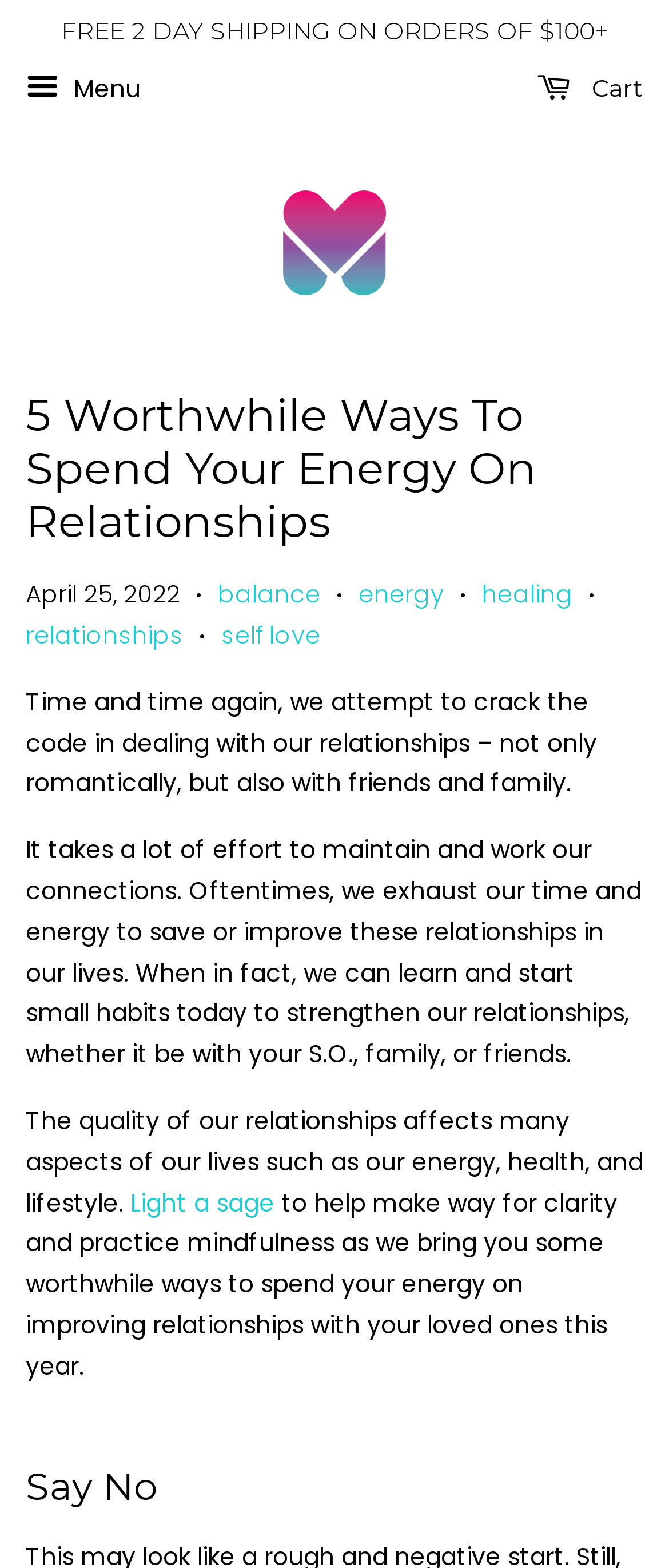Construct a thorough caption encompassing all aspects of the webpage.

This webpage appears to be a blog post or article from "The Mecka" website, focused on relationships and self-love. At the top of the page, there is a navigation menu with a "Menu" button and a "Cart" link. Below this, there is a header section with the website's logo, "The Mecka", and a heading that reads "5 Worthwhile Ways To Spend Your Energy On Relationships".

Directly below the header, there is a timestamp indicating that the article was published on April 25, 2022. Next to the timestamp, there are several links to related topics, including "balance", "energy", "healing", "relationships", "self love", and others.

The main content of the article begins with a paragraph of text that discusses the effort and energy people put into maintaining relationships. This is followed by several more paragraphs that explore the importance of relationships in our lives and how they affect our energy, health, and lifestyle.

Throughout the article, there are several links to other related topics, including "Light a sage" which appears to be a mindfulness practice. The article is divided into sections, with headings such as "Say No", although the content of these sections is not immediately clear.

Overall, the webpage appears to be a thoughtful and introspective article about relationships and self-love, with a focus on mindfulness and personal growth.